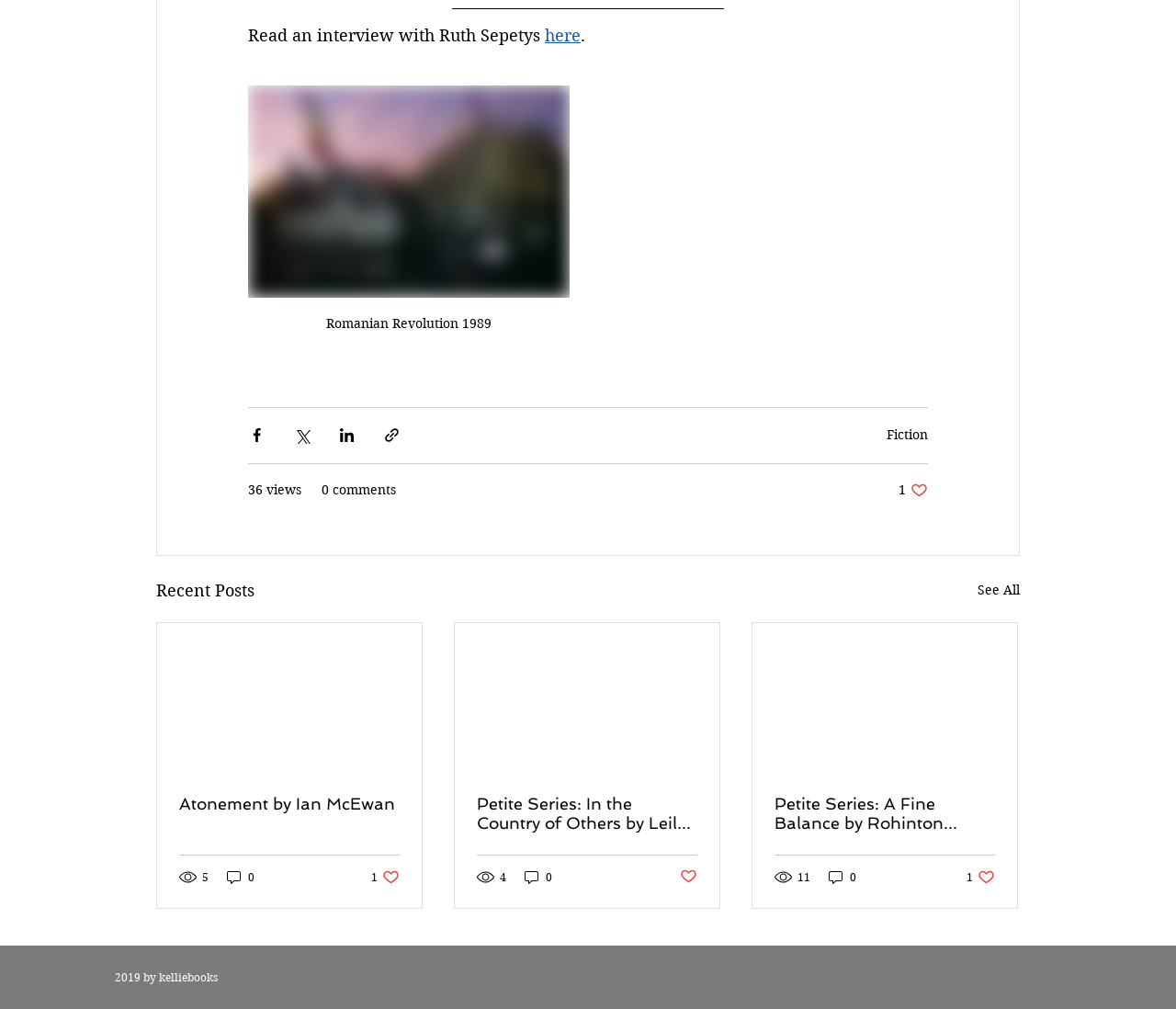Based on the image, provide a detailed and complete answer to the question: 
How many comments does the post 'Petite Series: In the Country of Others by Leila Slimani' have?

The post 'Petite Series: In the Country of Others by Leila Slimani' has 0 comments, which is indicated by the text '0 comments' below the post.